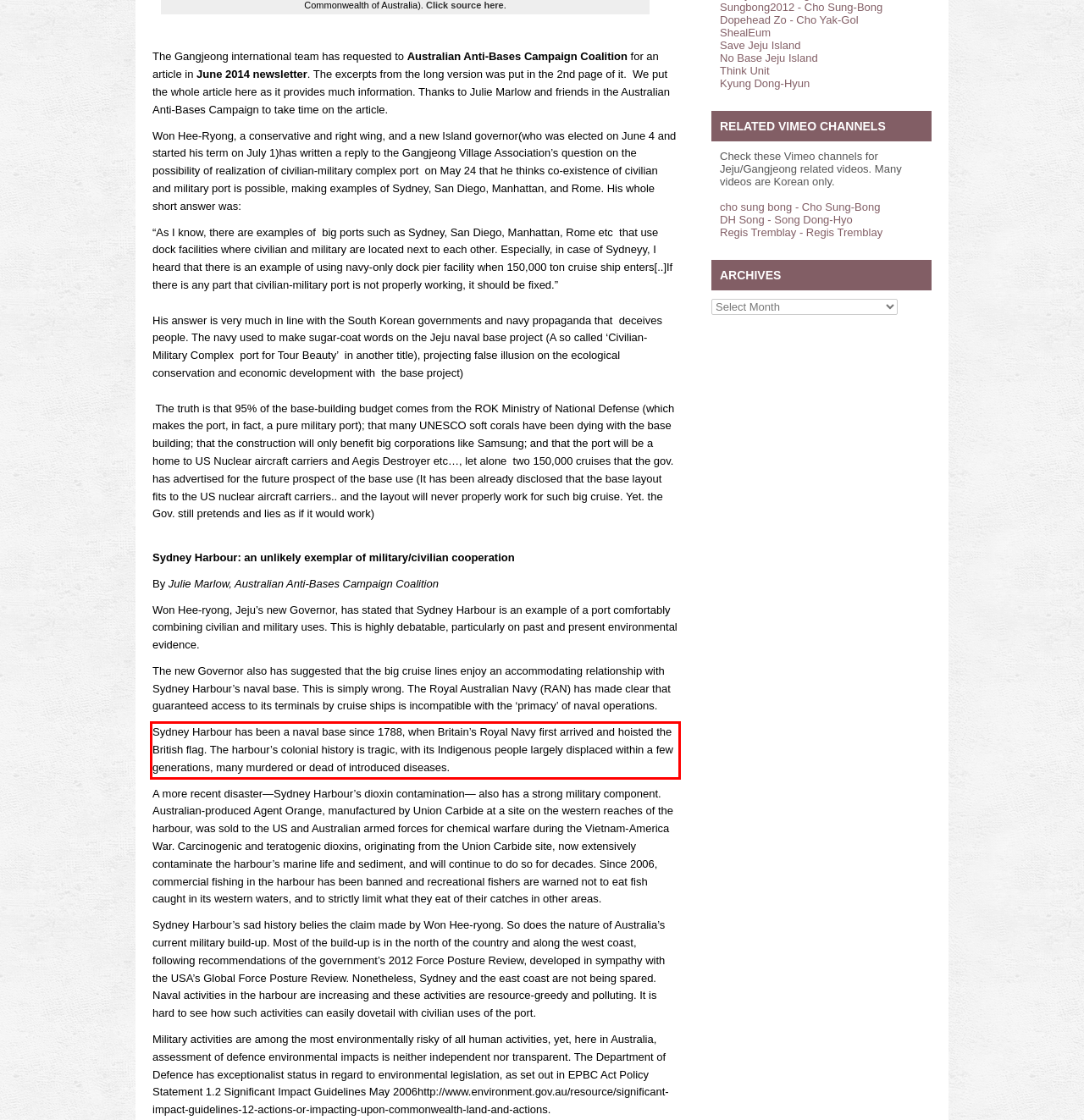Using the webpage screenshot, recognize and capture the text within the red bounding box.

Sydney Harbour has been a naval base since 1788, when Britain’s Royal Navy first arrived and hoisted the British flag. The harbour’s colonial history is tragic, with its Indigenous people largely displaced within a few generations, many murdered or dead of introduced diseases.